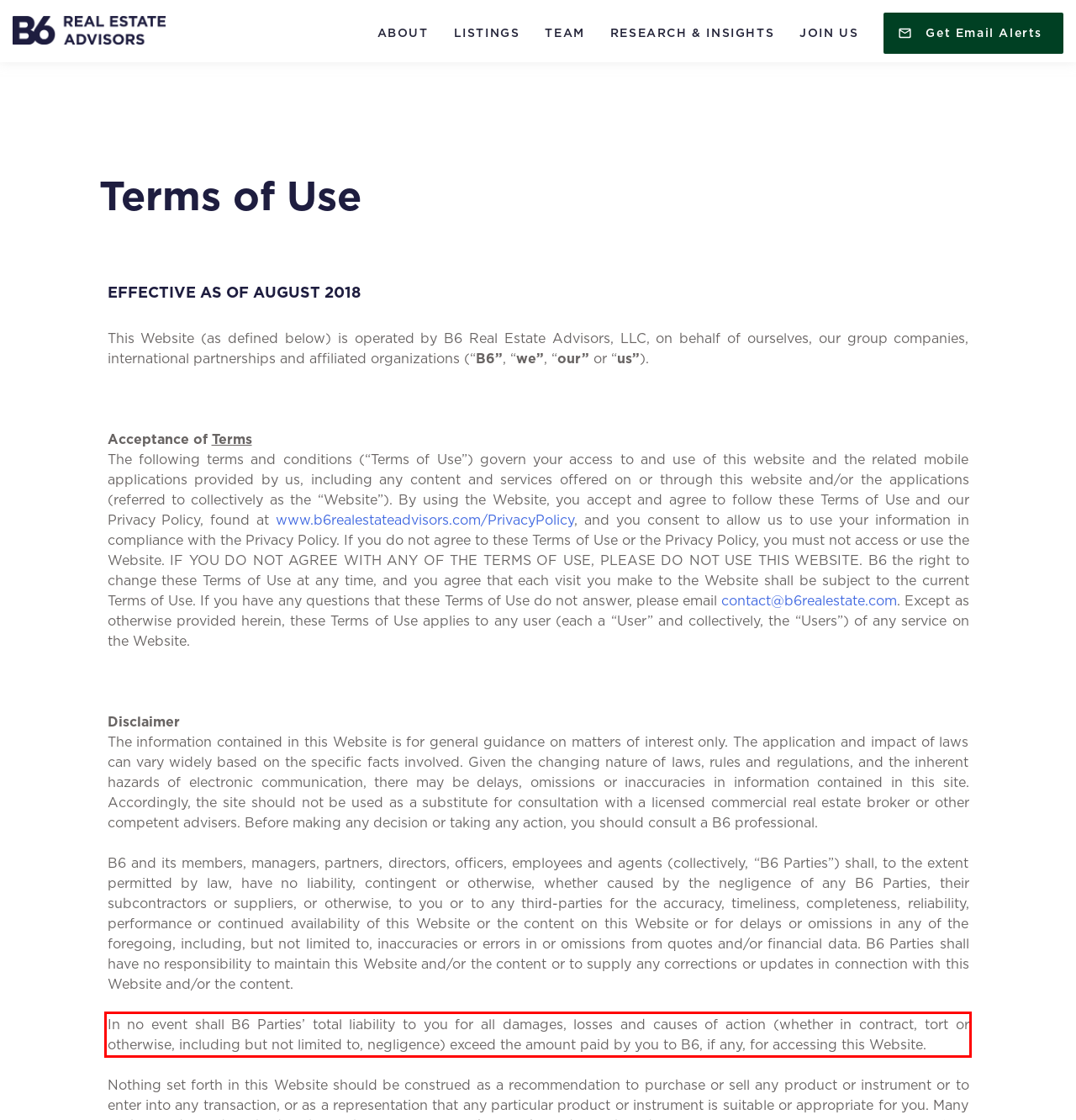Your task is to recognize and extract the text content from the UI element enclosed in the red bounding box on the webpage screenshot.

In no event shall B6 Parties’ total liability to you for all damages, losses and causes of action (whether in contract, tort or otherwise, including but not limited to, negligence) exceed the amount paid by you to B6, if any, for accessing this Website.